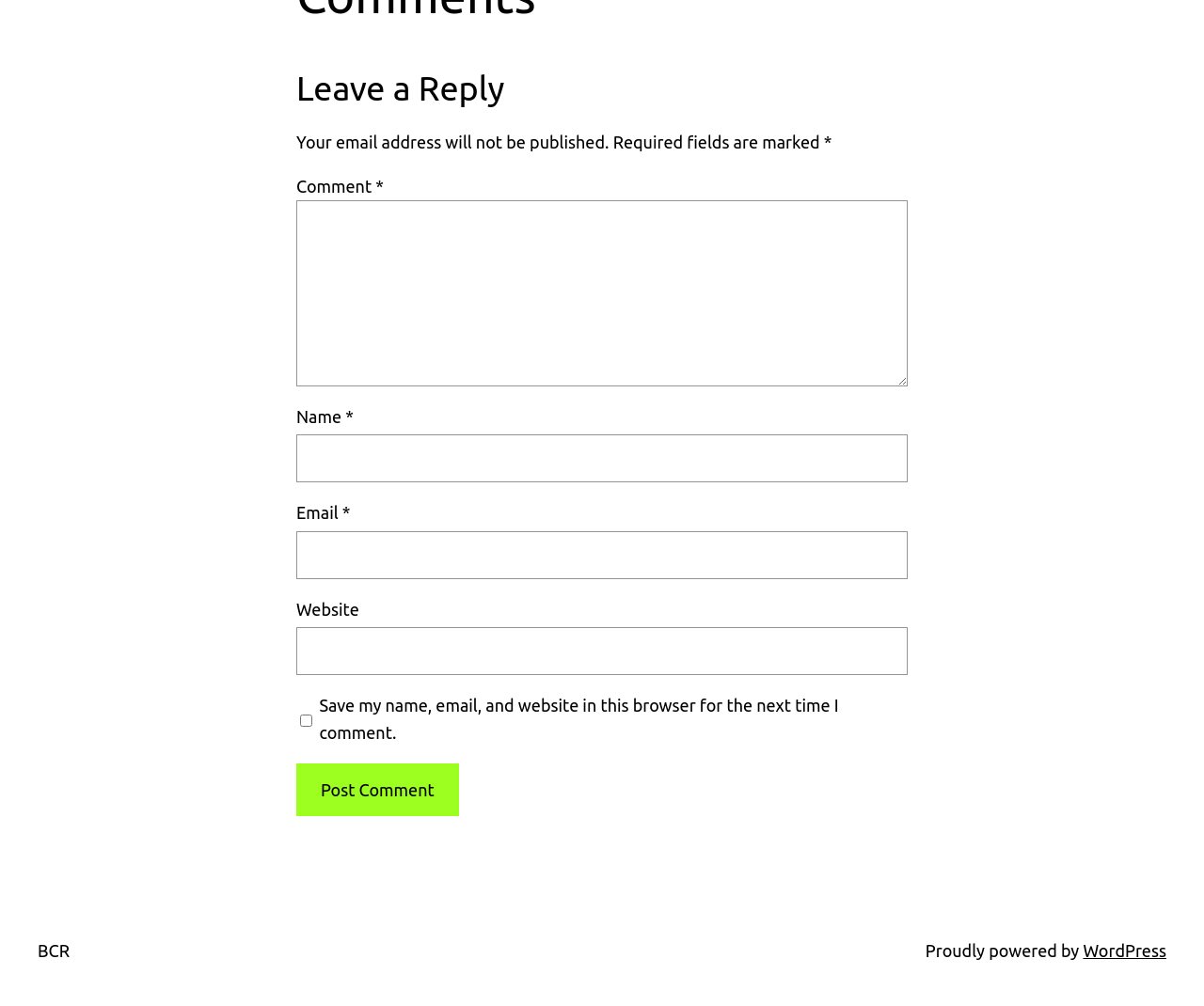Find and provide the bounding box coordinates for the UI element described with: "parent_node: Name * name="author"".

[0.246, 0.432, 0.754, 0.48]